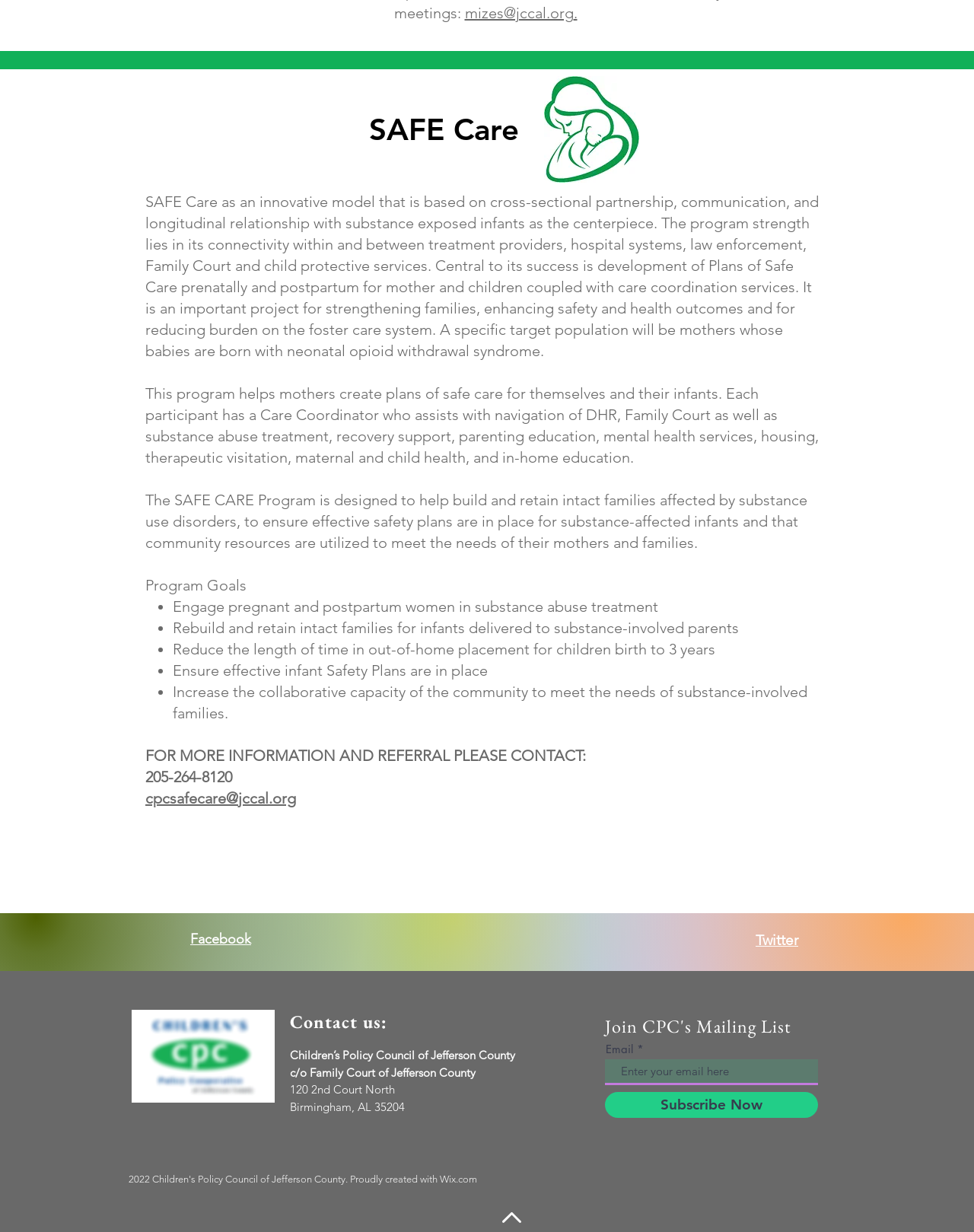Show me the bounding box coordinates of the clickable region to achieve the task as per the instruction: "Click the 'Send Inquiry' button".

None